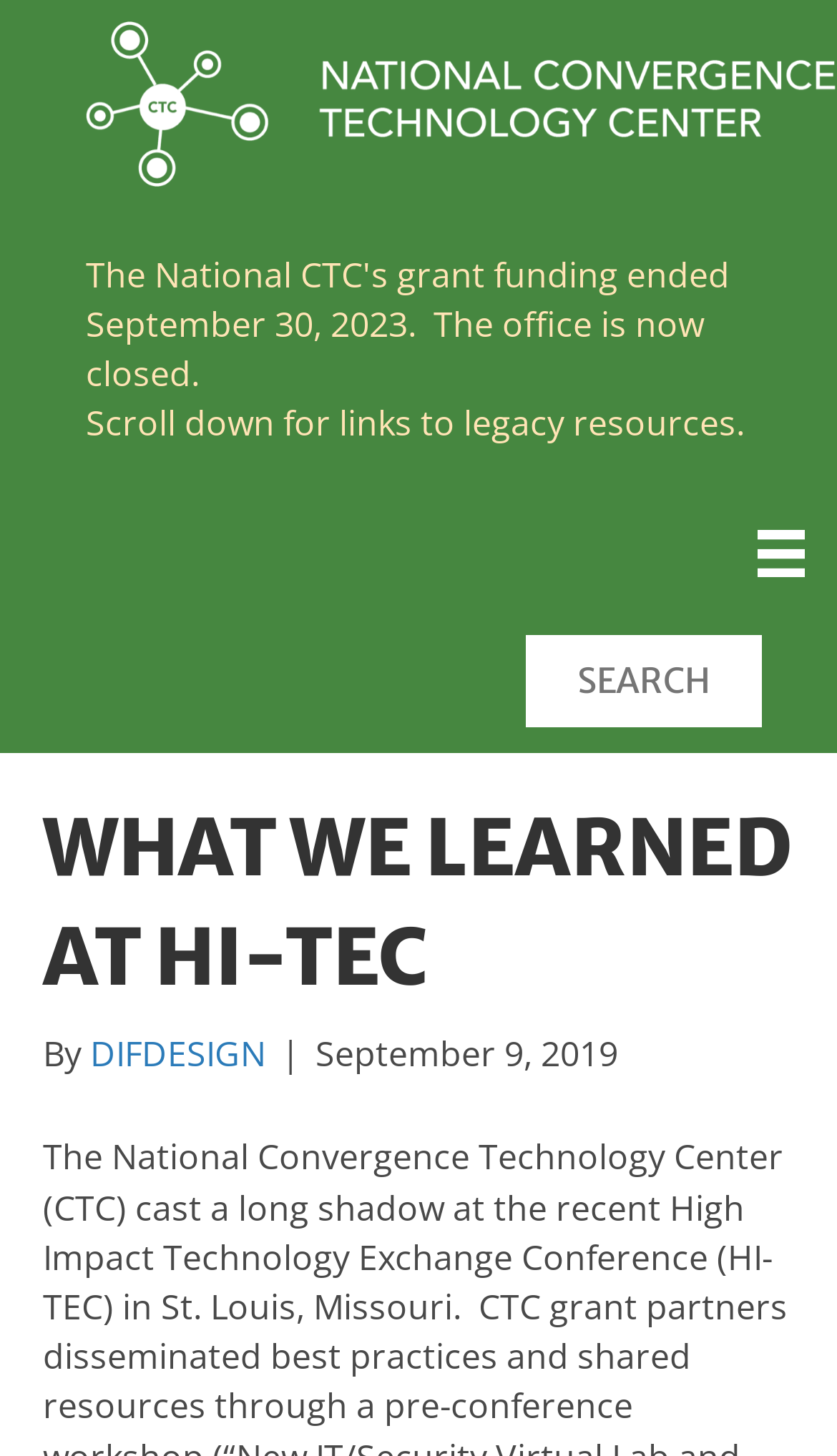Provide the bounding box coordinates in the format (top-left x, top-left y, bottom-right x, bottom-right y). All values are floating point numbers between 0 and 1. Determine the bounding box coordinate of the UI element described as: aria-label="Search input" name="s" placeholder="Search..."

[0.595, 0.432, 0.662, 0.503]